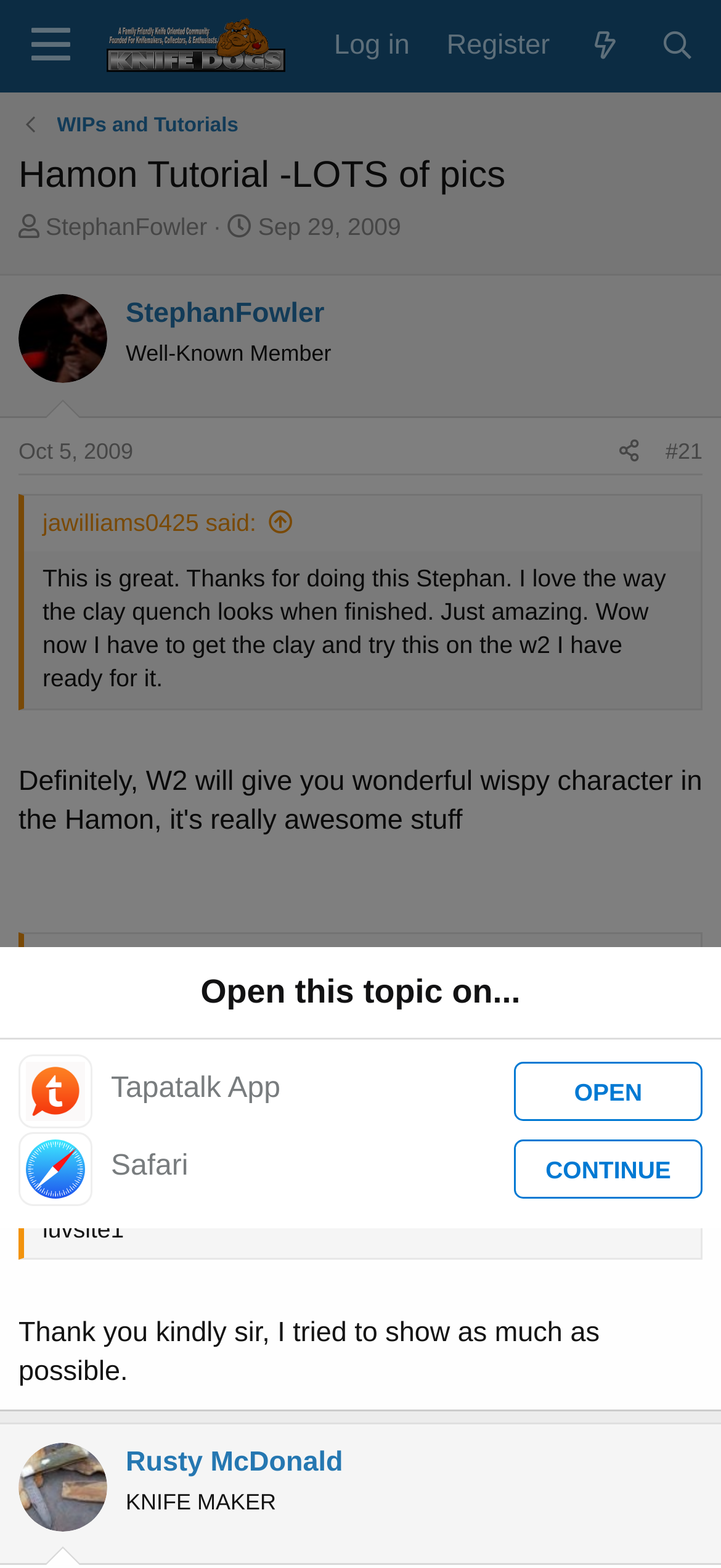Locate the bounding box coordinates of the segment that needs to be clicked to meet this instruction: "Click on the 'Share' link".

[0.841, 0.275, 0.905, 0.302]